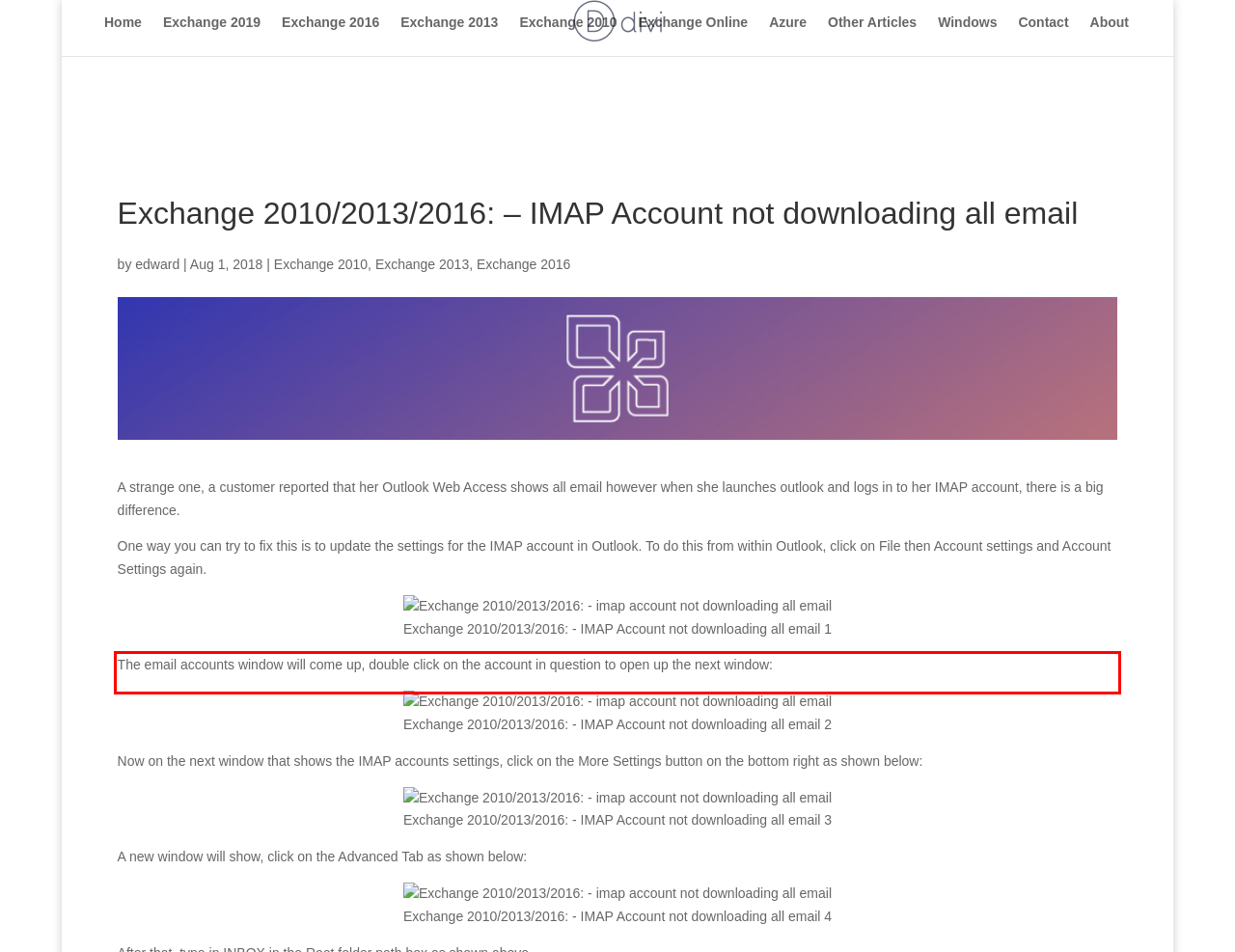Examine the webpage screenshot, find the red bounding box, and extract the text content within this marked area.

The email accounts window will come up, double click on the account in question to open up the next window: